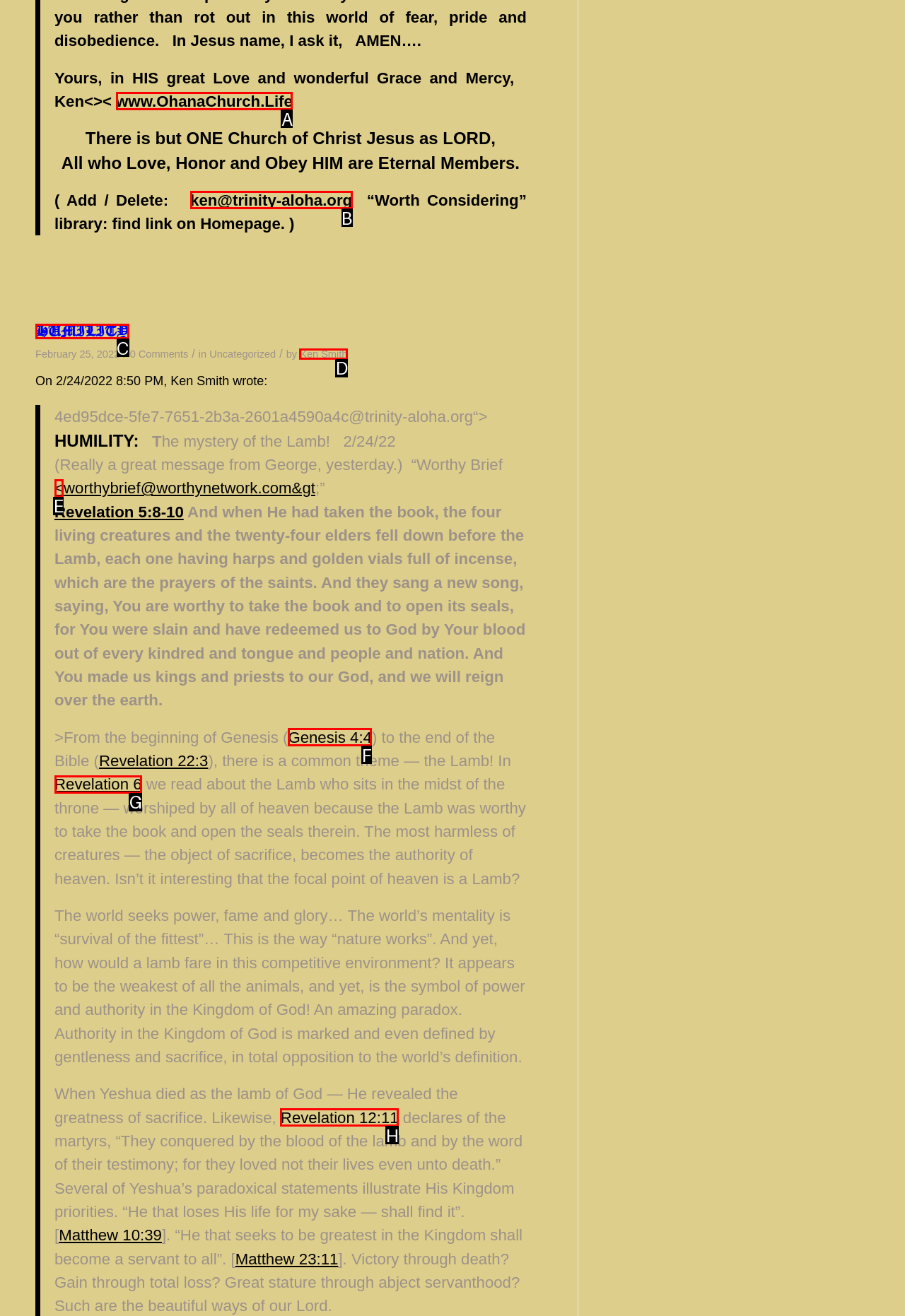Choose the HTML element that needs to be clicked for the given task: Visit the website of Ken Smith Respond by giving the letter of the chosen option.

D